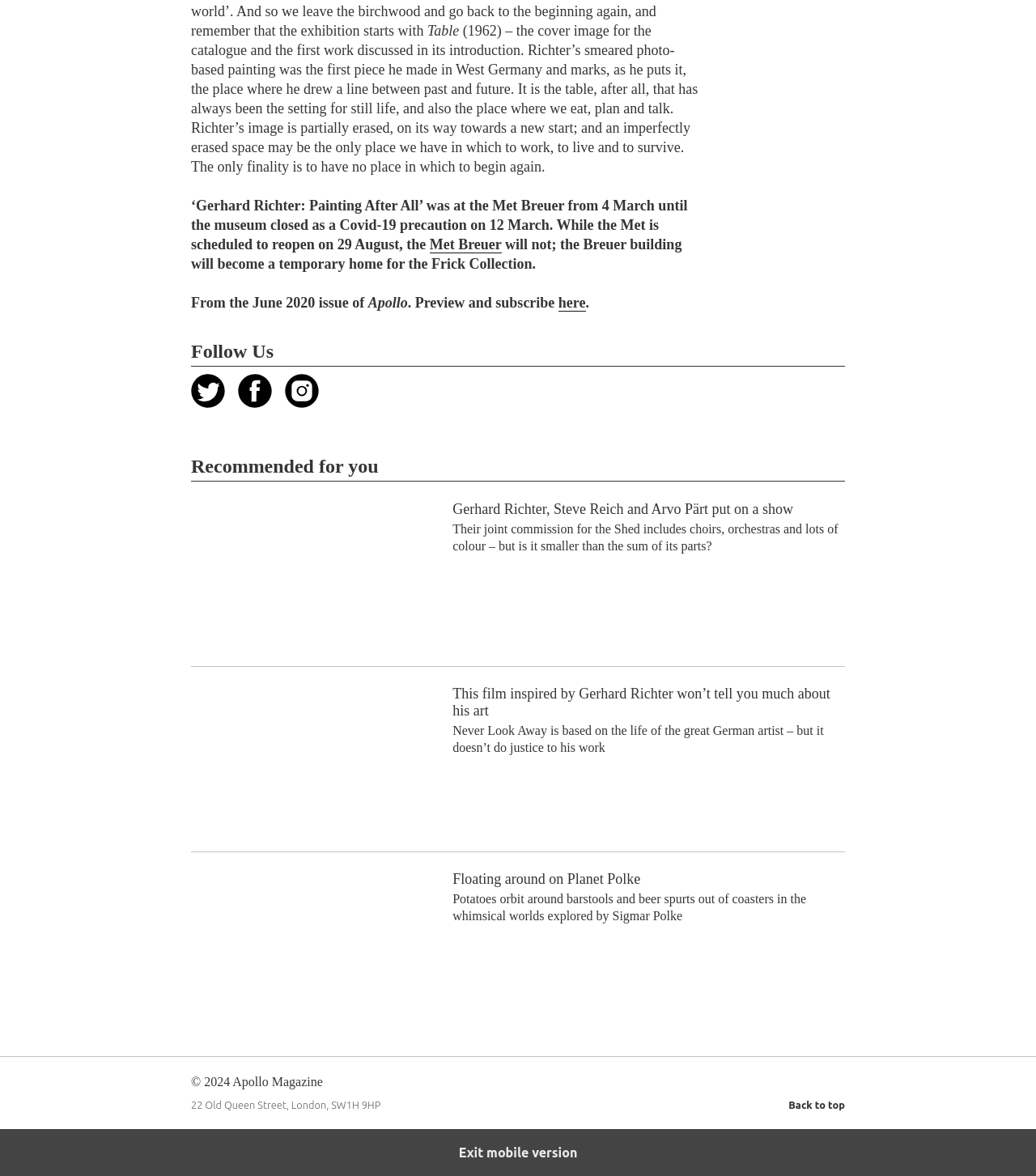Please provide a brief answer to the following inquiry using a single word or phrase:
Where was the exhibition 'Gerhard Richter: Painting After All' held?

Met Breuer